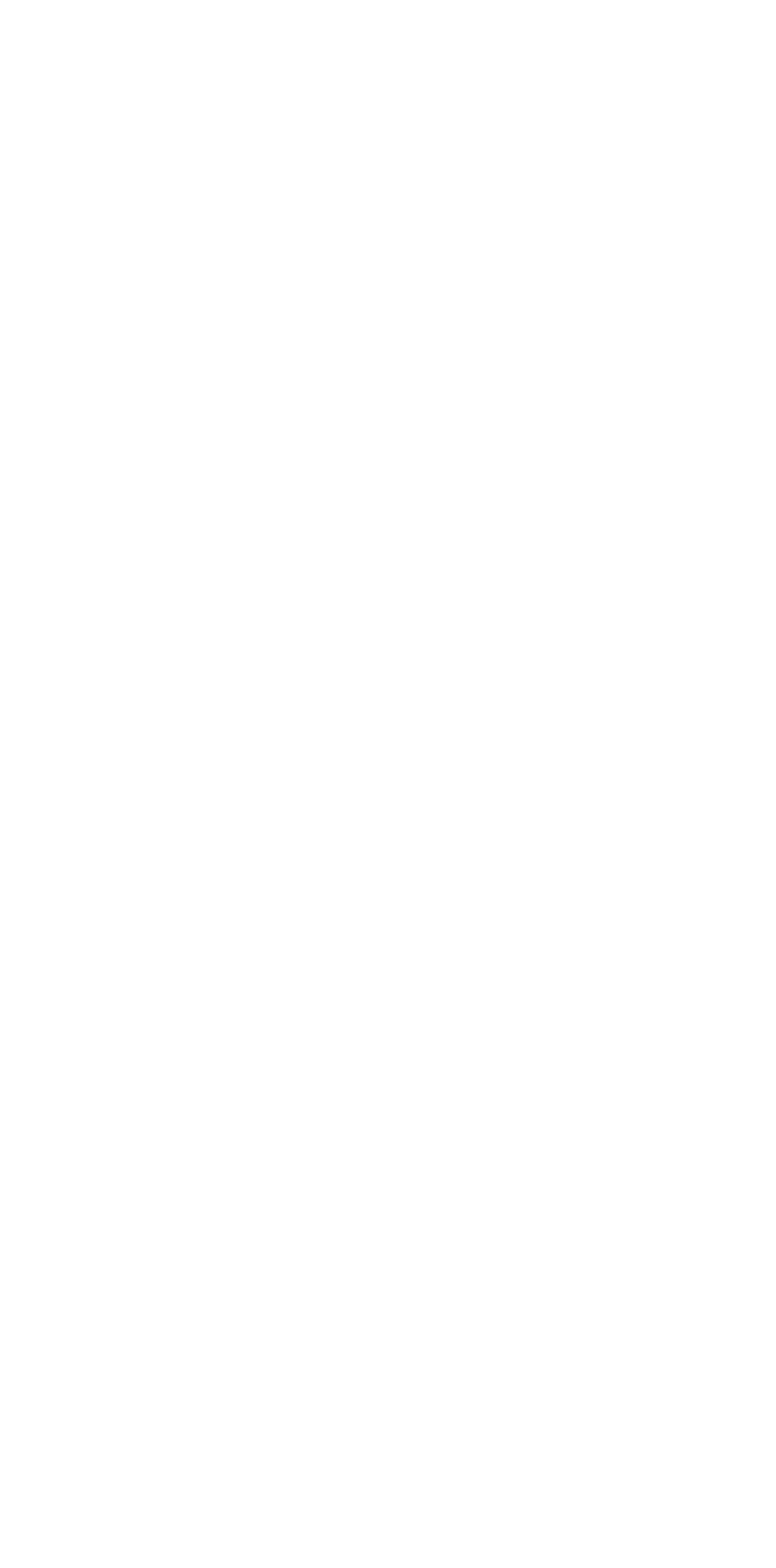Can you specify the bounding box coordinates of the area that needs to be clicked to fulfill the following instruction: "Click the KEY STAGE 3 CURRICULUM MAP link"?

None